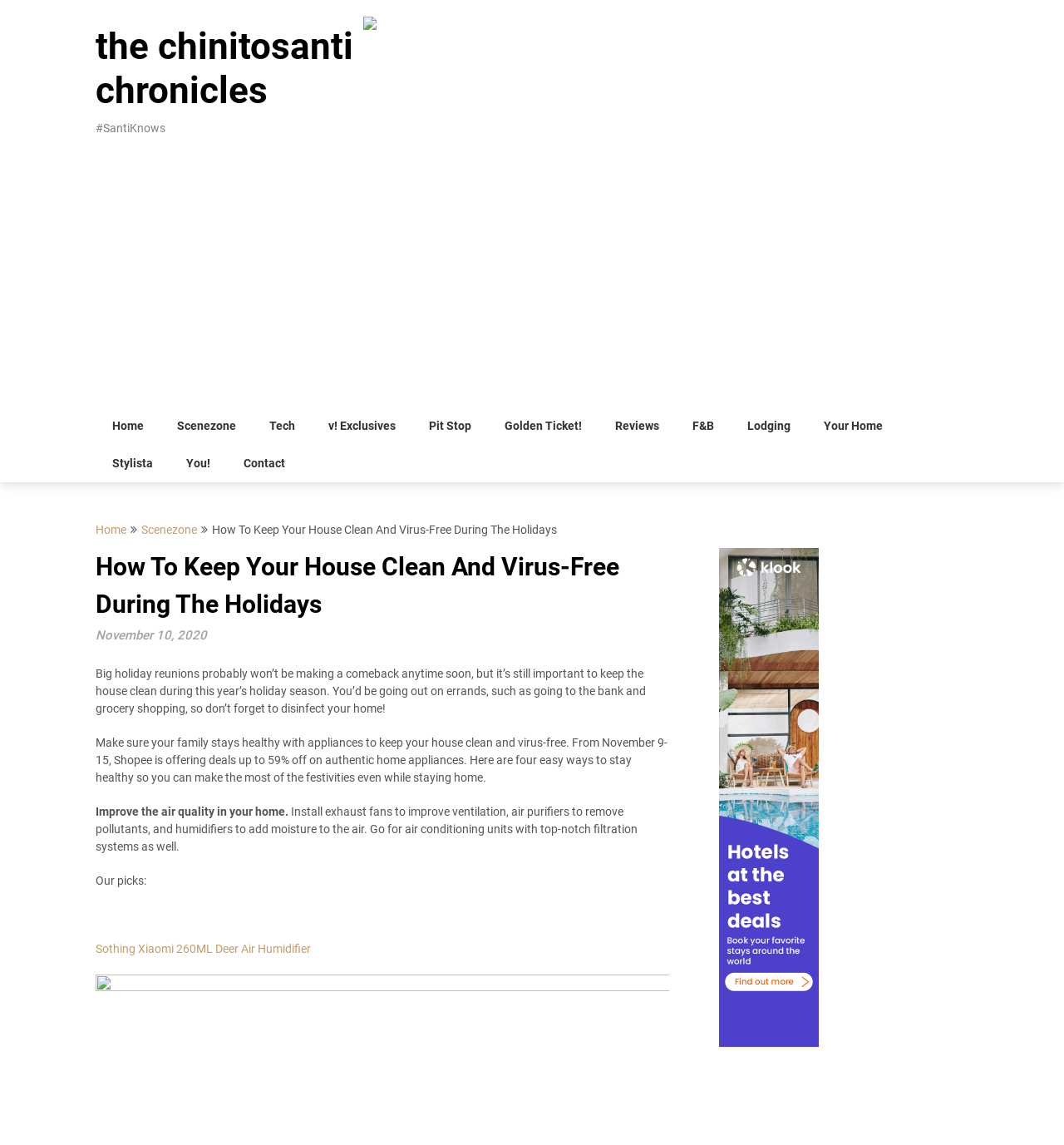Extract the bounding box coordinates for the HTML element that matches this description: "aria-label="Advertisement" name="aswift_1" title="Advertisement"". The coordinates should be four float numbers between 0 and 1, i.e., [left, top, right, bottom].

[0.09, 0.145, 0.91, 0.348]